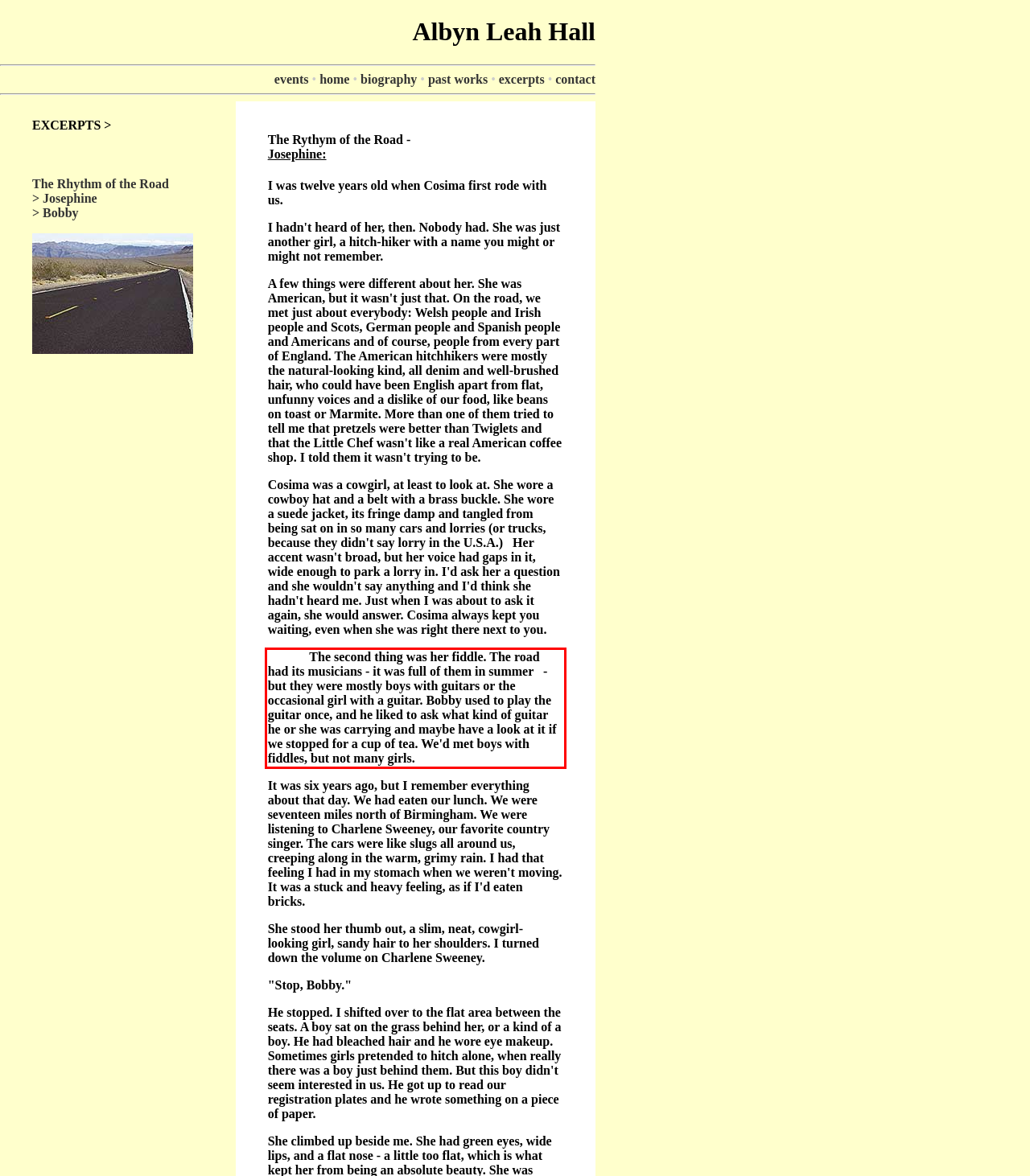You have a screenshot of a webpage with a red bounding box. Use OCR to generate the text contained within this red rectangle.

The second thing was her fiddle. The road had its musicians - it was full of them in summer - but they were mostly boys with guitars or the occasional girl with a guitar. Bobby used to play the guitar once, and he liked to ask what kind of guitar he or she was carrying and maybe have a look at it if we stopped for a cup of tea. We'd met boys with fiddles, but not many girls.